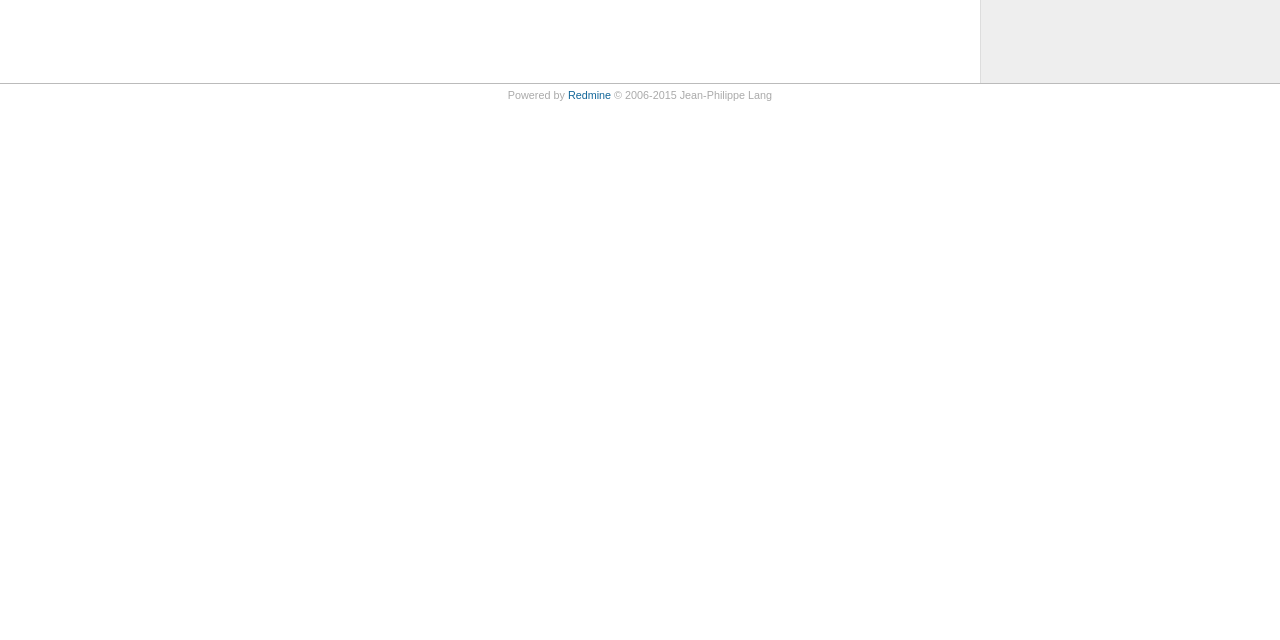Using the description "Redmine", locate and provide the bounding box of the UI element.

[0.444, 0.139, 0.477, 0.158]